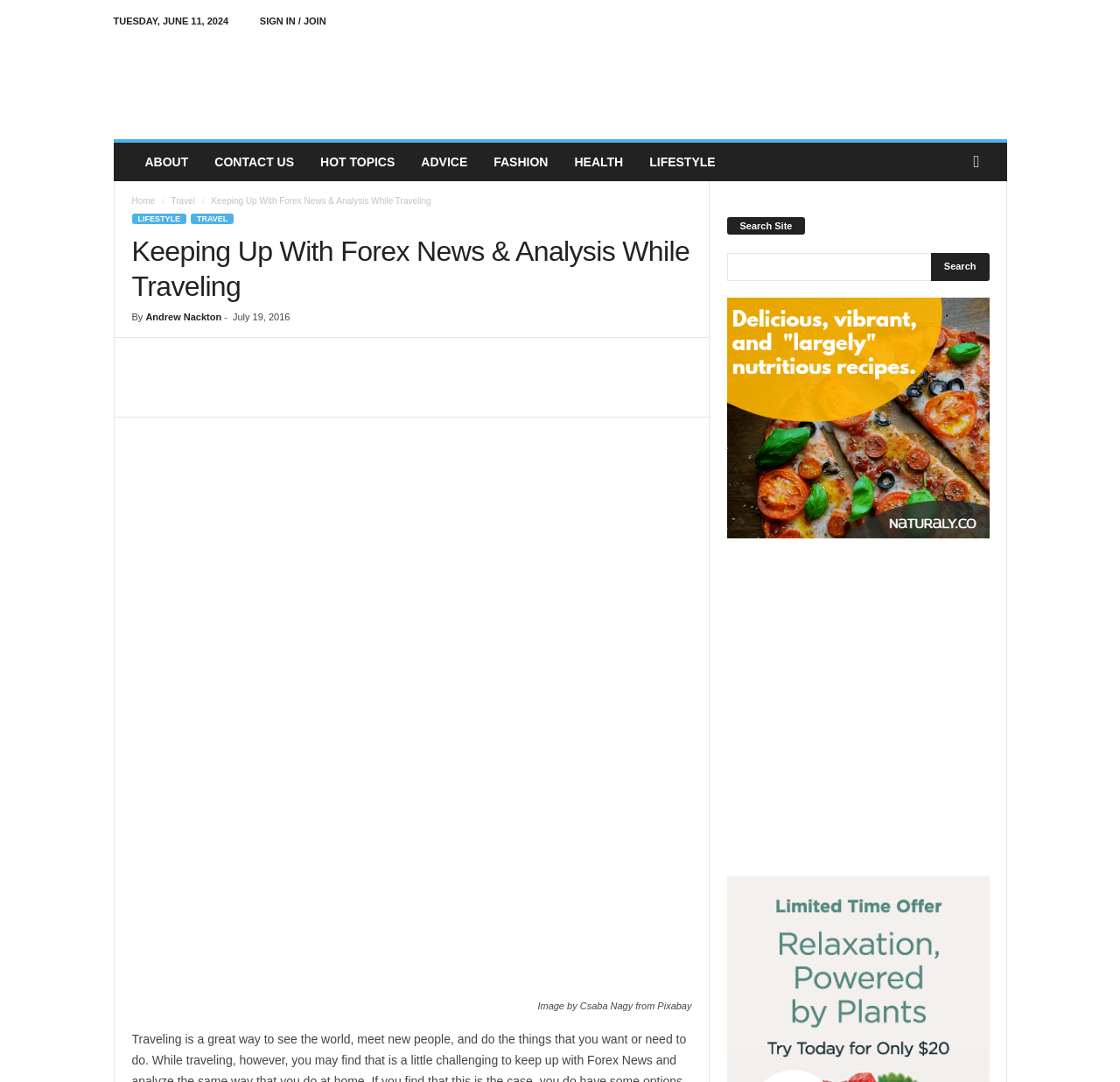Determine the bounding box coordinates for the area you should click to complete the following instruction: "View the School portal".

None